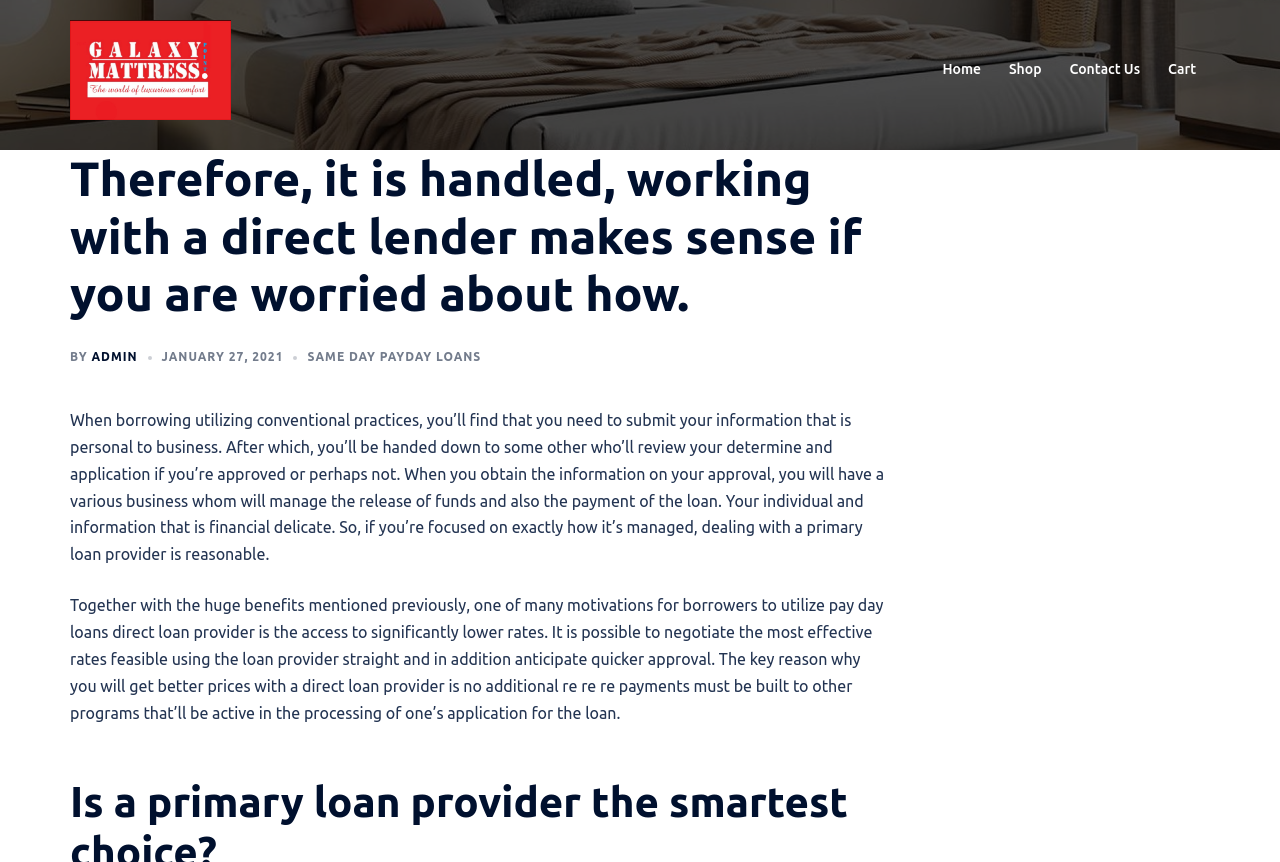Highlight the bounding box coordinates of the element that should be clicked to carry out the following instruction: "Click on the 'ADMIN' link". The coordinates must be given as four float numbers ranging from 0 to 1, i.e., [left, top, right, bottom].

[0.071, 0.406, 0.107, 0.421]